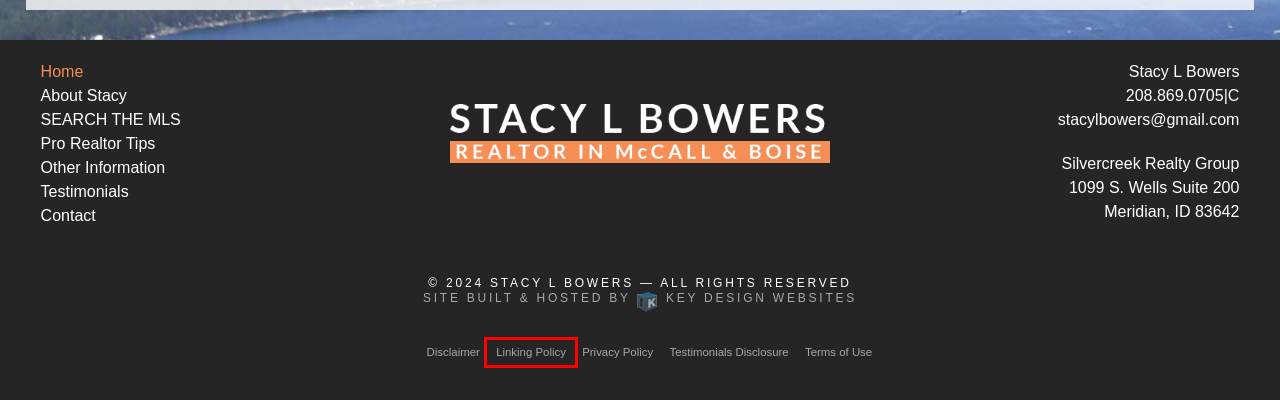You are given a screenshot of a webpage with a red rectangle bounding box around a UI element. Select the webpage description that best matches the new webpage after clicking the element in the bounding box. Here are the candidates:
A. Terms of Use
B. Linking Policy
C. Living in Boise Idaho | Boise Homes | Realtor Stacy Bowers
D. Privacy Policy
E. Testimonials Disclosure
F. Intermountain Multiple Listing Service
G. Boise Web Design | SEO Boise | Custom Websites Boise ID | Key Design Websites | Meridian ID | Idaho
H. Real Estate Terminology | Home Buying 101 | Buying a Home

B